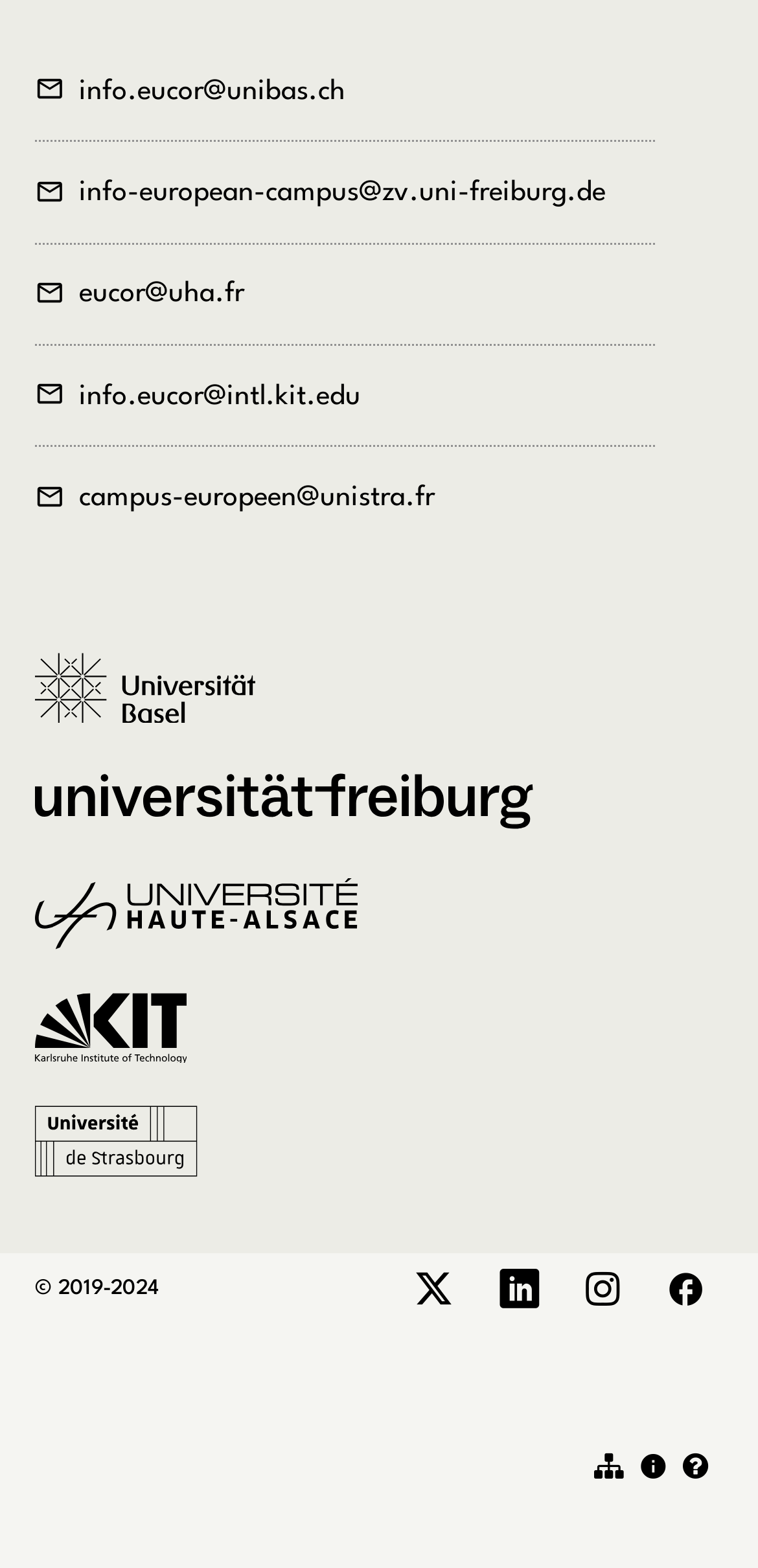Please determine the bounding box coordinates of the clickable area required to carry out the following instruction: "follow on Twitter". The coordinates must be four float numbers between 0 and 1, represented as [left, top, right, bottom].

[0.523, 0.8, 0.621, 0.847]